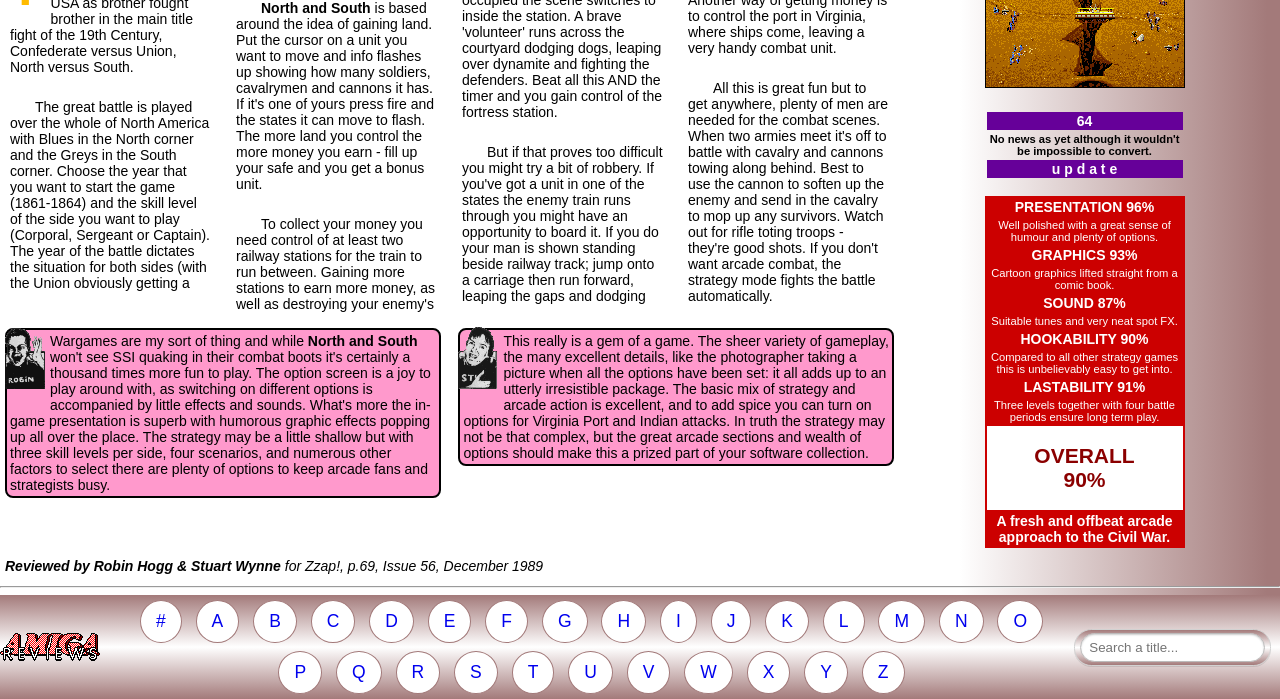Can you provide the bounding box coordinates for the element that should be clicked to implement the instruction: "Search a title"?

[0.844, 0.905, 0.988, 0.947]